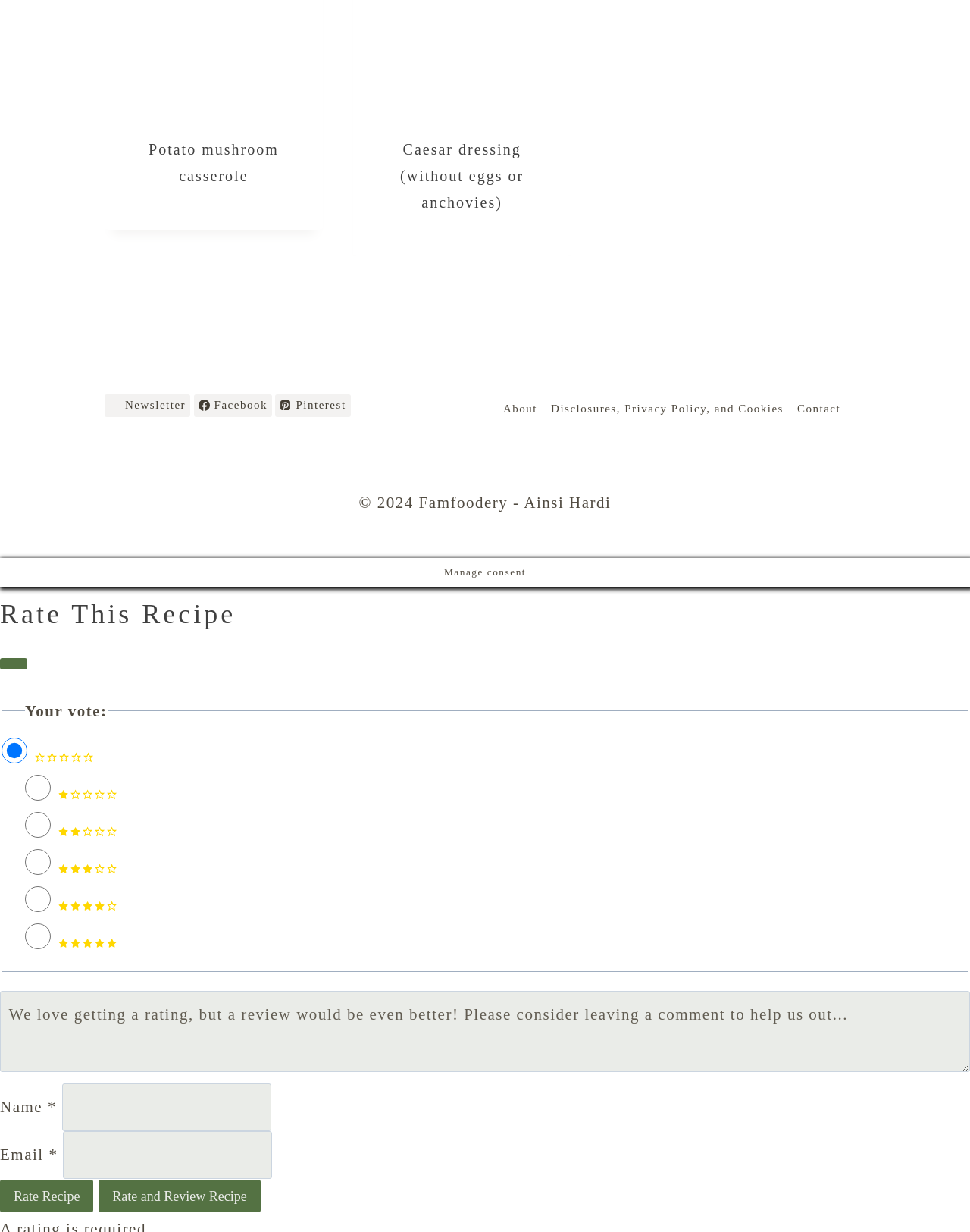Using the provided element description: "Android App Development Company", determine the bounding box coordinates of the corresponding UI element in the screenshot.

None